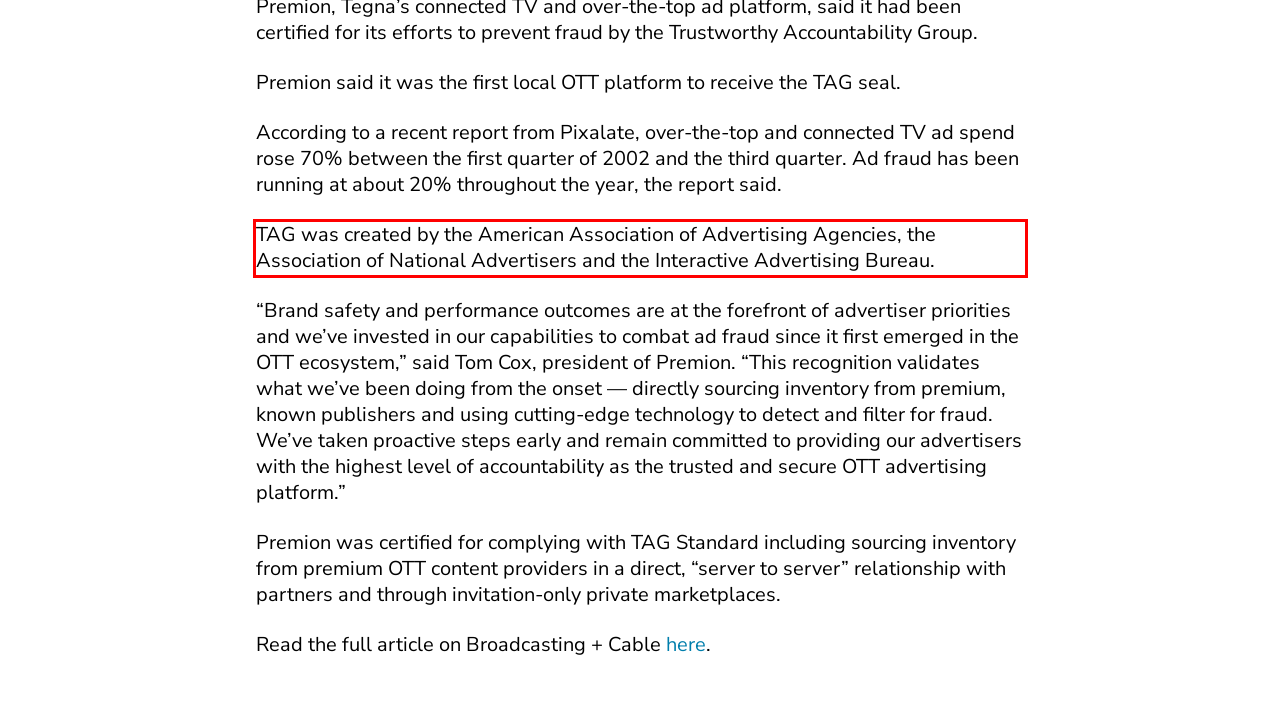Please perform OCR on the UI element surrounded by the red bounding box in the given webpage screenshot and extract its text content.

TAG was created by the American Association of Advertising Agencies, the Association of National Advertisers and the Interactive Advertising Bureau.